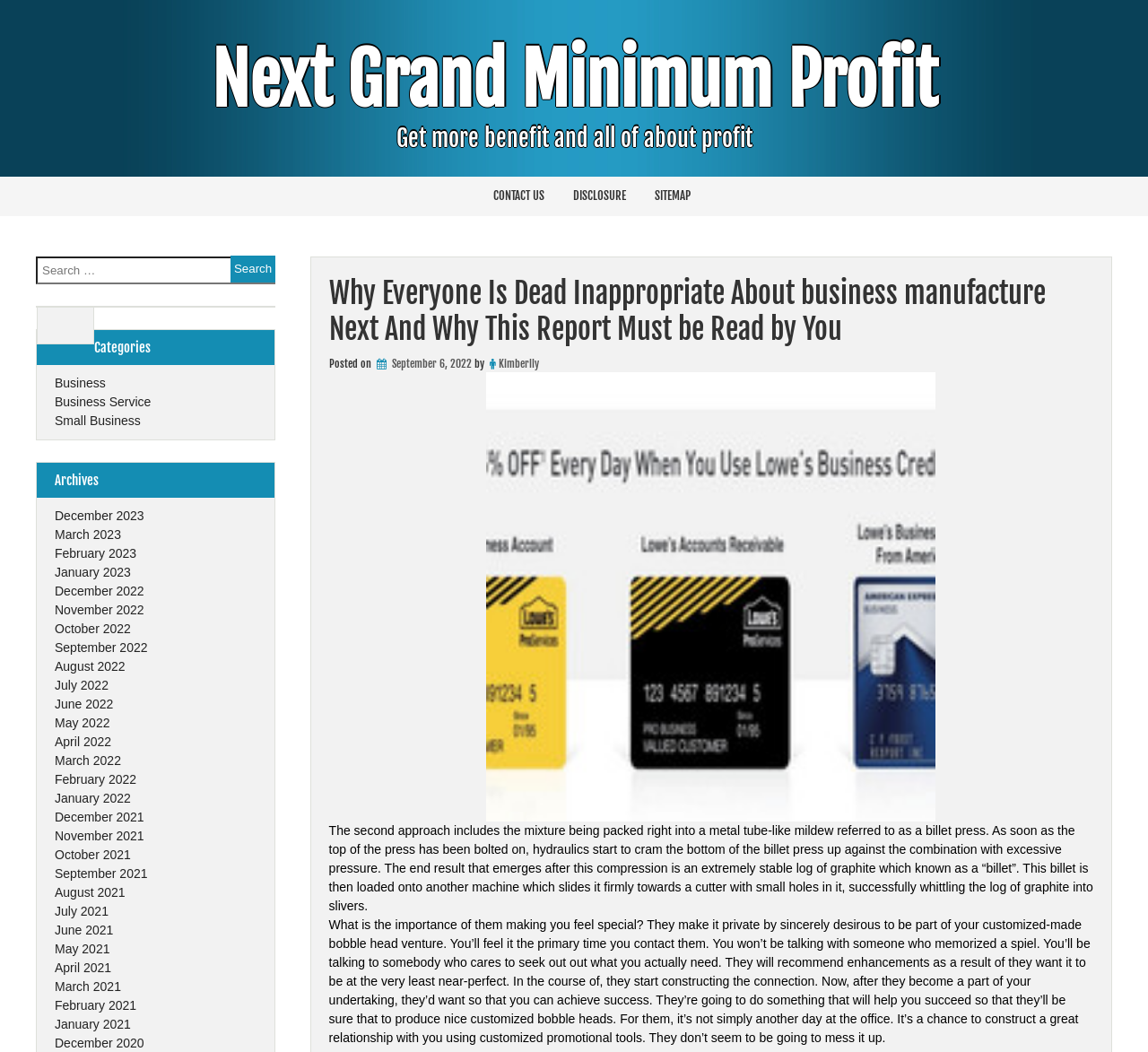Indicate the bounding box coordinates of the element that must be clicked to execute the instruction: "Click on the 'CONTACT US' link". The coordinates should be given as four float numbers between 0 and 1, i.e., [left, top, right, bottom].

[0.417, 0.168, 0.487, 0.205]